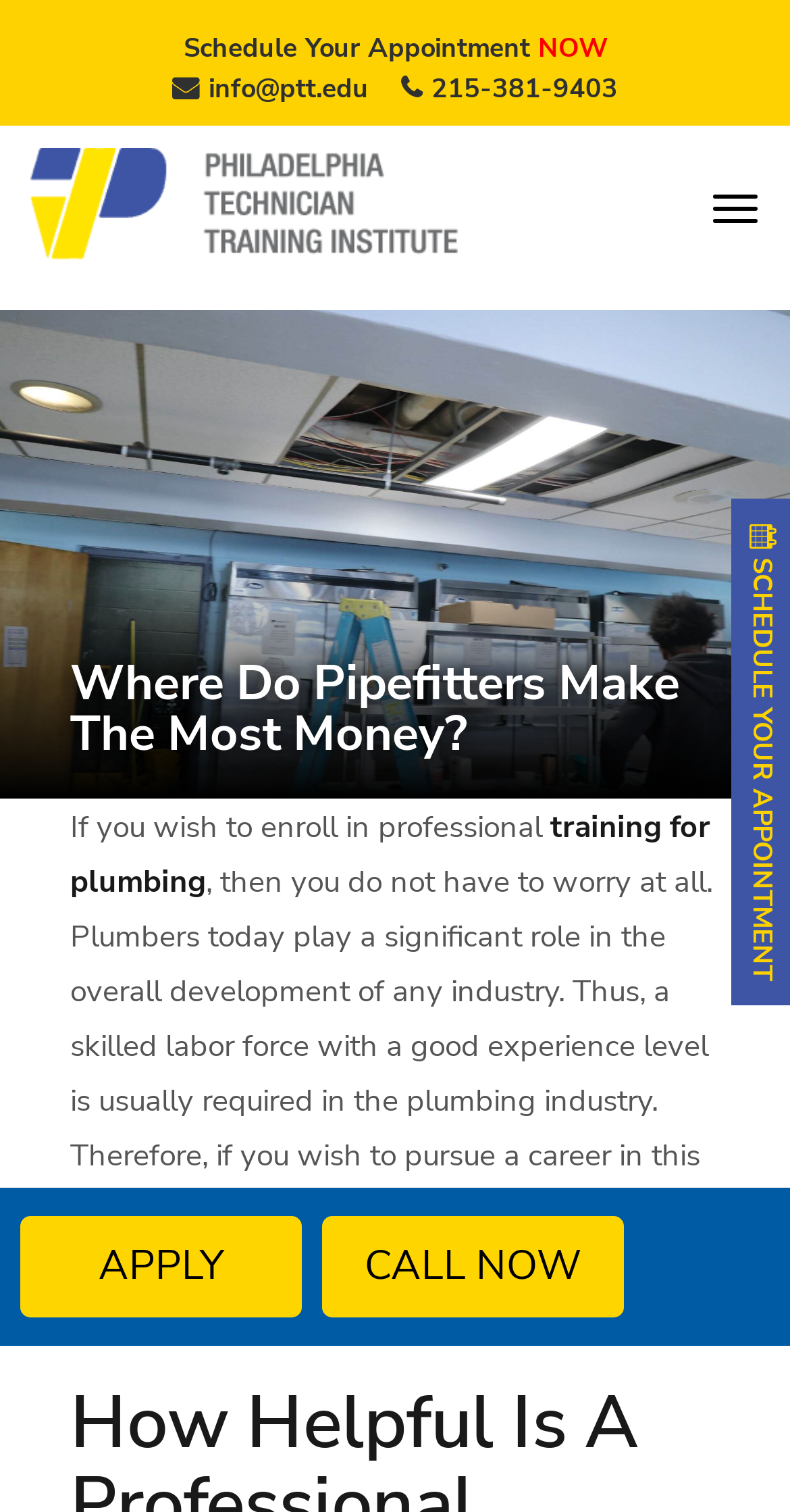How many ways are there to contact the plumbing training program?
Please provide a comprehensive answer based on the information in the image.

I counted the number of contact methods by looking at the link elements with OCR text 'Schedule Your Appointment NOW', 'info@ptt.edu', and '215-381-9403', which represent three different ways to contact the plumbing training program.